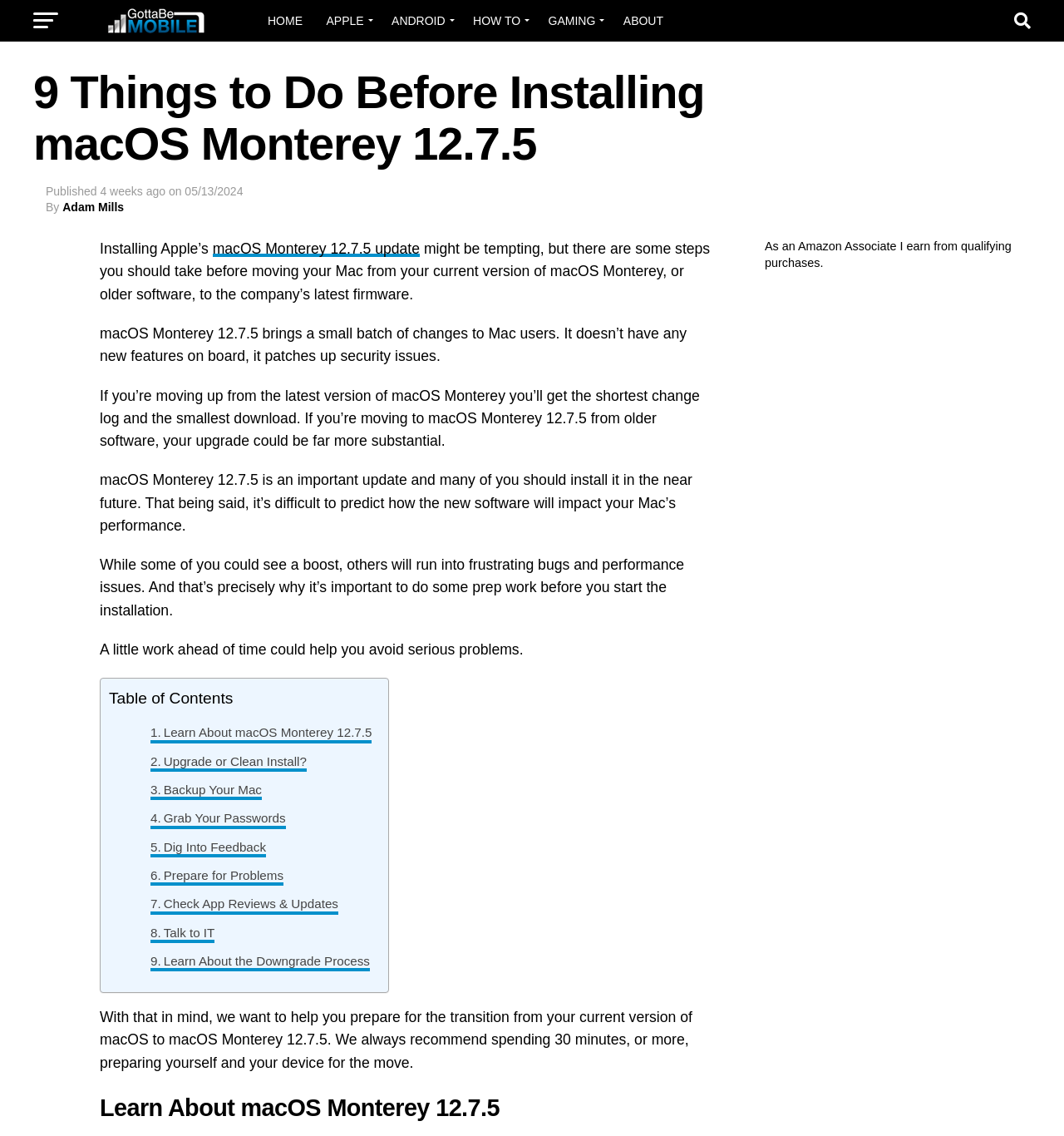Provide the text content of the webpage's main heading.

9 Things to Do Before Installing macOS Monterey 12.7.5